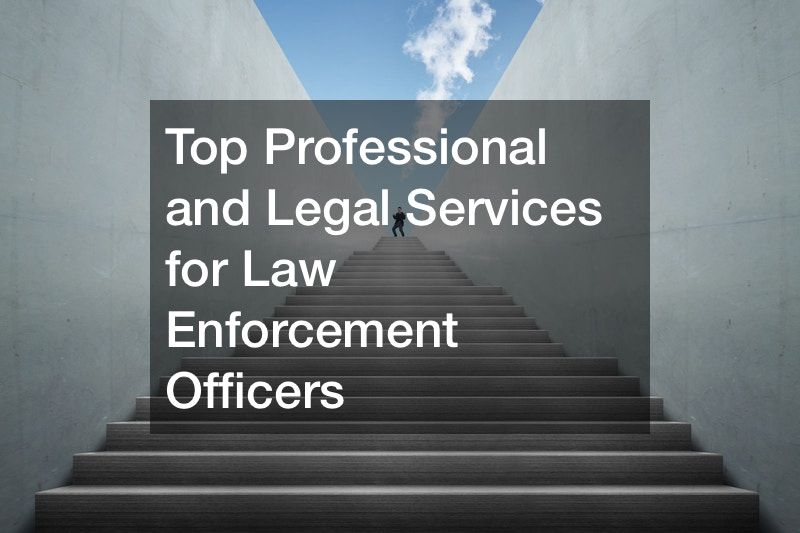What is the material of the staircase?
Using the image as a reference, deliver a detailed and thorough answer to the question.

The caption states that the stairs are 'crafted from dark, textured materials', suggesting that the material of the staircase is dark and has a textured surface.